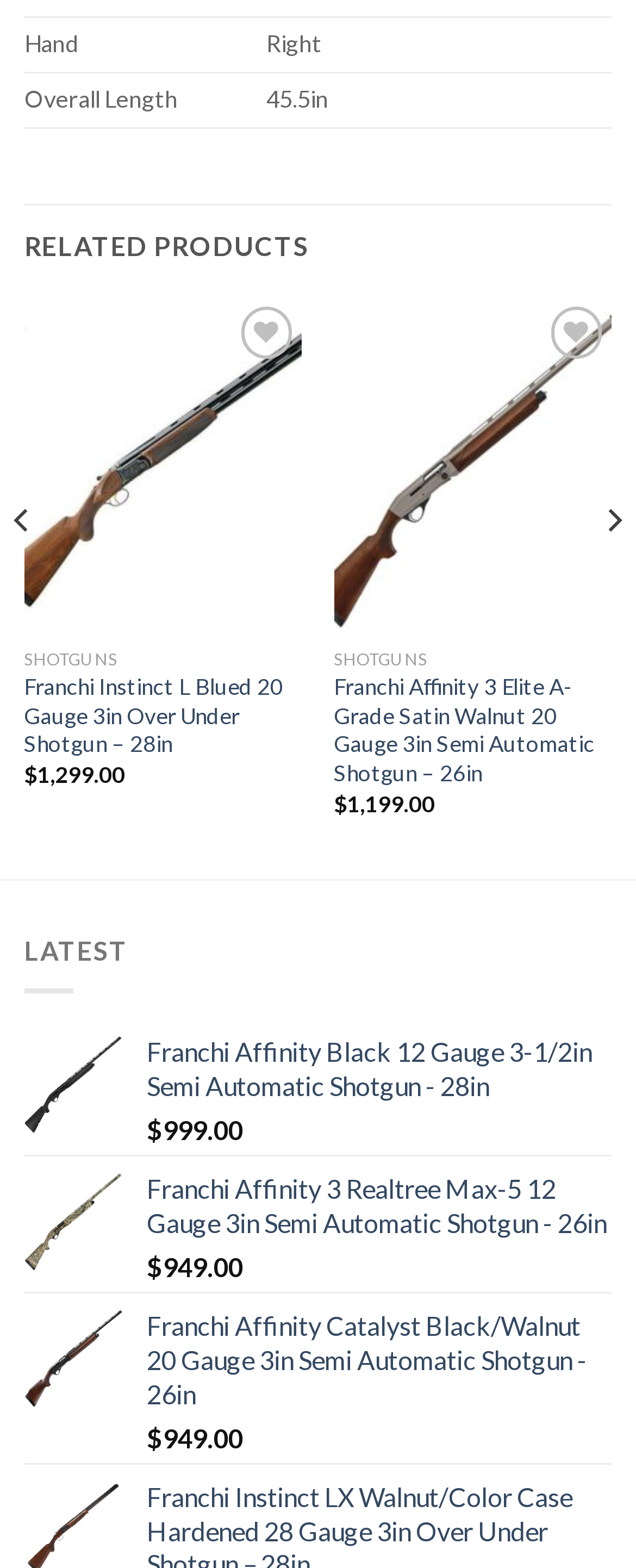What is the category of the products listed?
Please ensure your answer to the question is detailed and covers all necessary aspects.

The answer can be found in the StaticText elements with the text 'SHOTGUNS' which appears multiple times in the product listings, indicating that the products belong to the SHOTGUNS category.